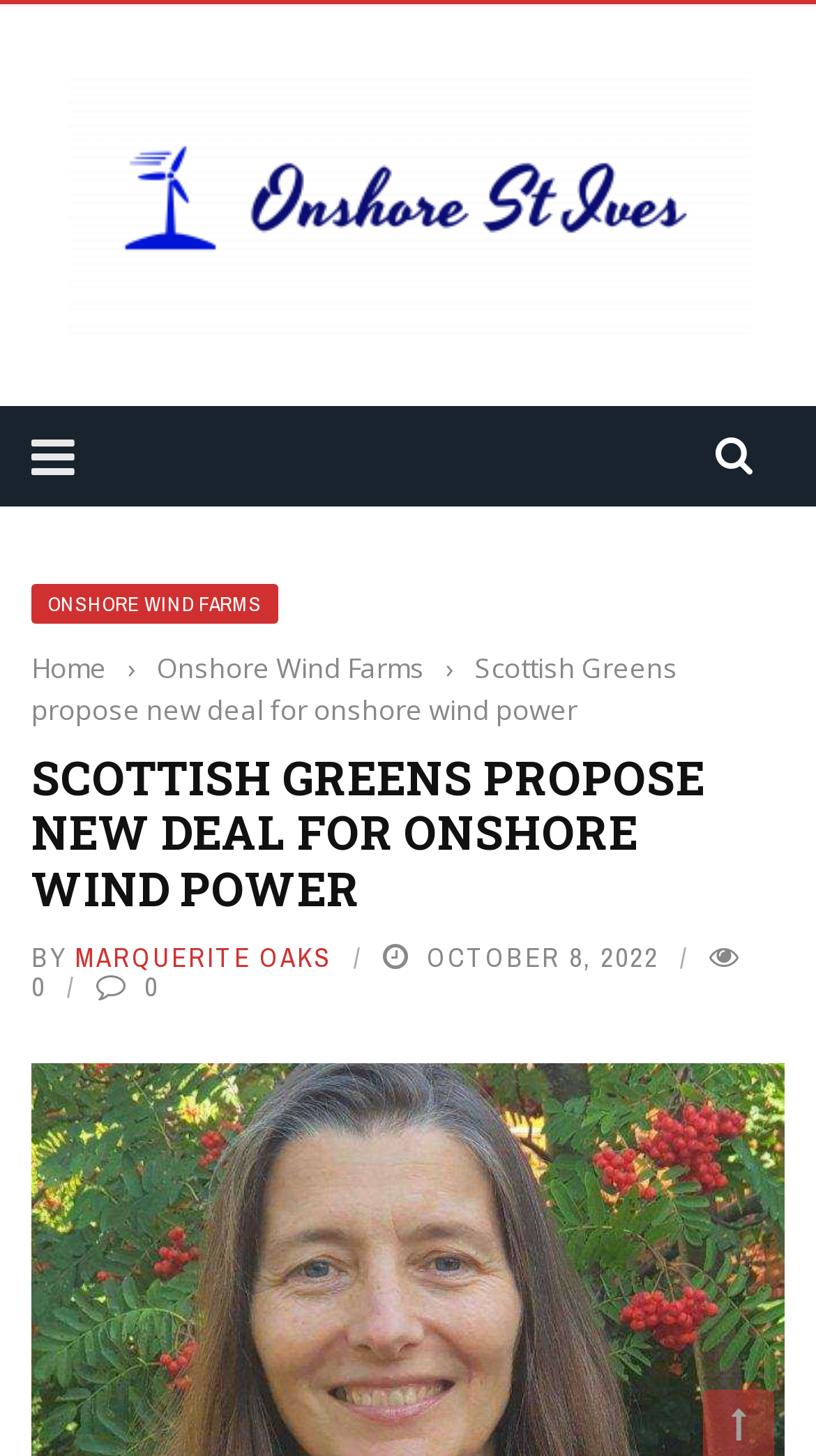Extract the bounding box coordinates for the UI element described as: "Onshore Wind Farms".

[0.192, 0.446, 0.521, 0.471]